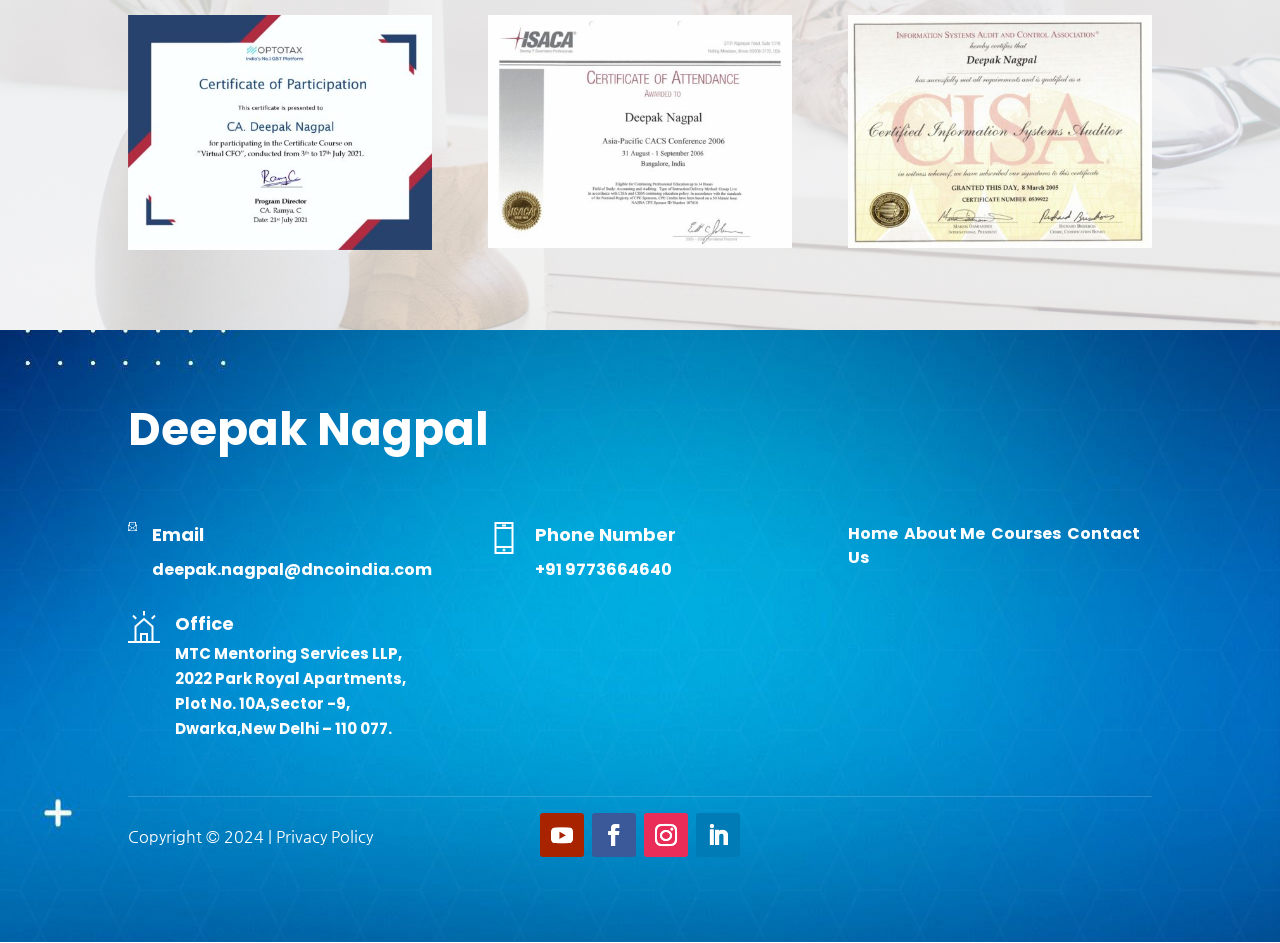Identify the bounding box for the UI element described as: "Contact Us". The coordinates should be four float numbers between 0 and 1, i.e., [left, top, right, bottom].

[0.663, 0.553, 0.891, 0.603]